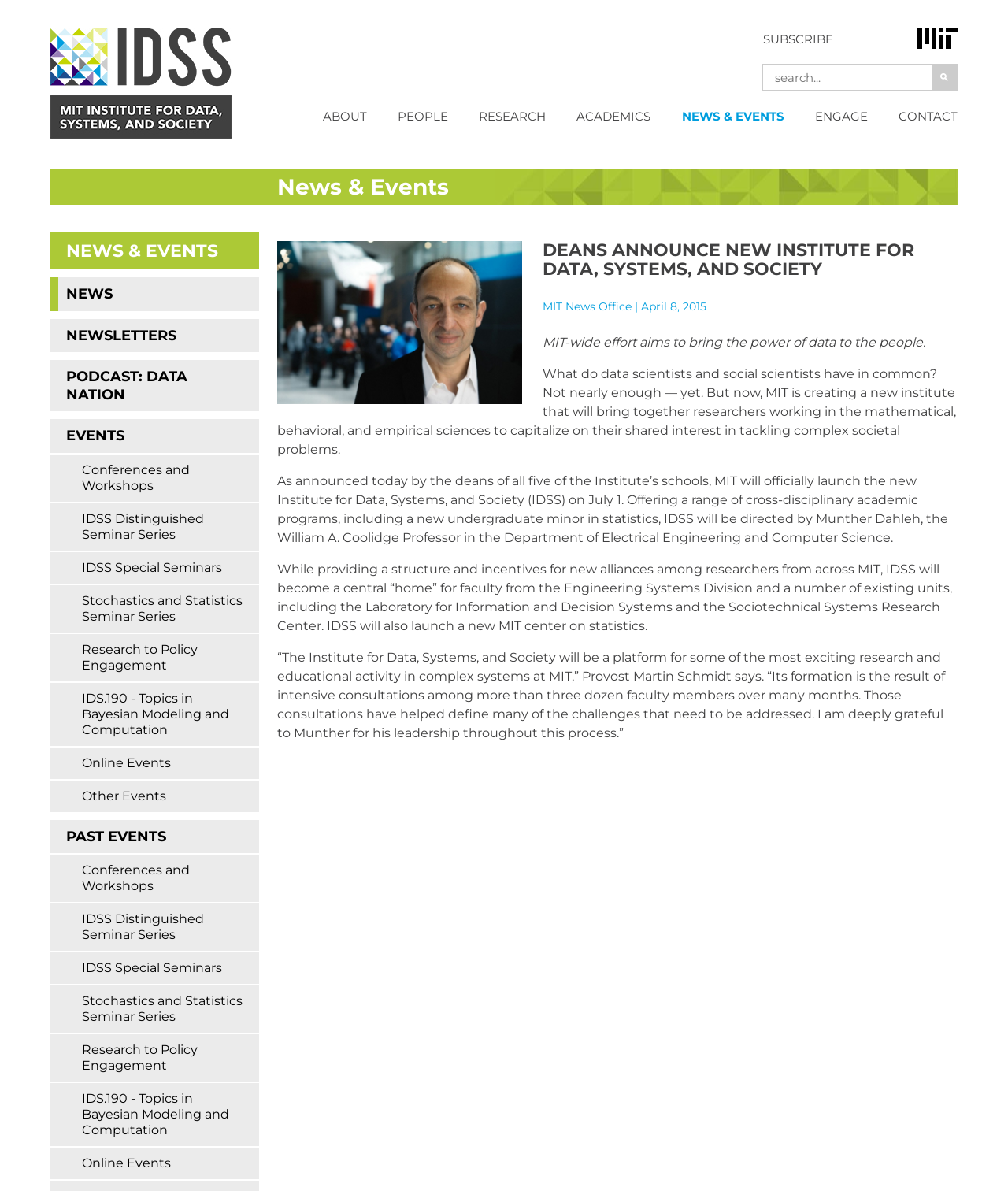Determine the coordinates of the bounding box that should be clicked to complete the instruction: "Read the 'NEWS & EVENTS' section". The coordinates should be represented by four float numbers between 0 and 1: [left, top, right, bottom].

[0.05, 0.195, 0.257, 0.226]